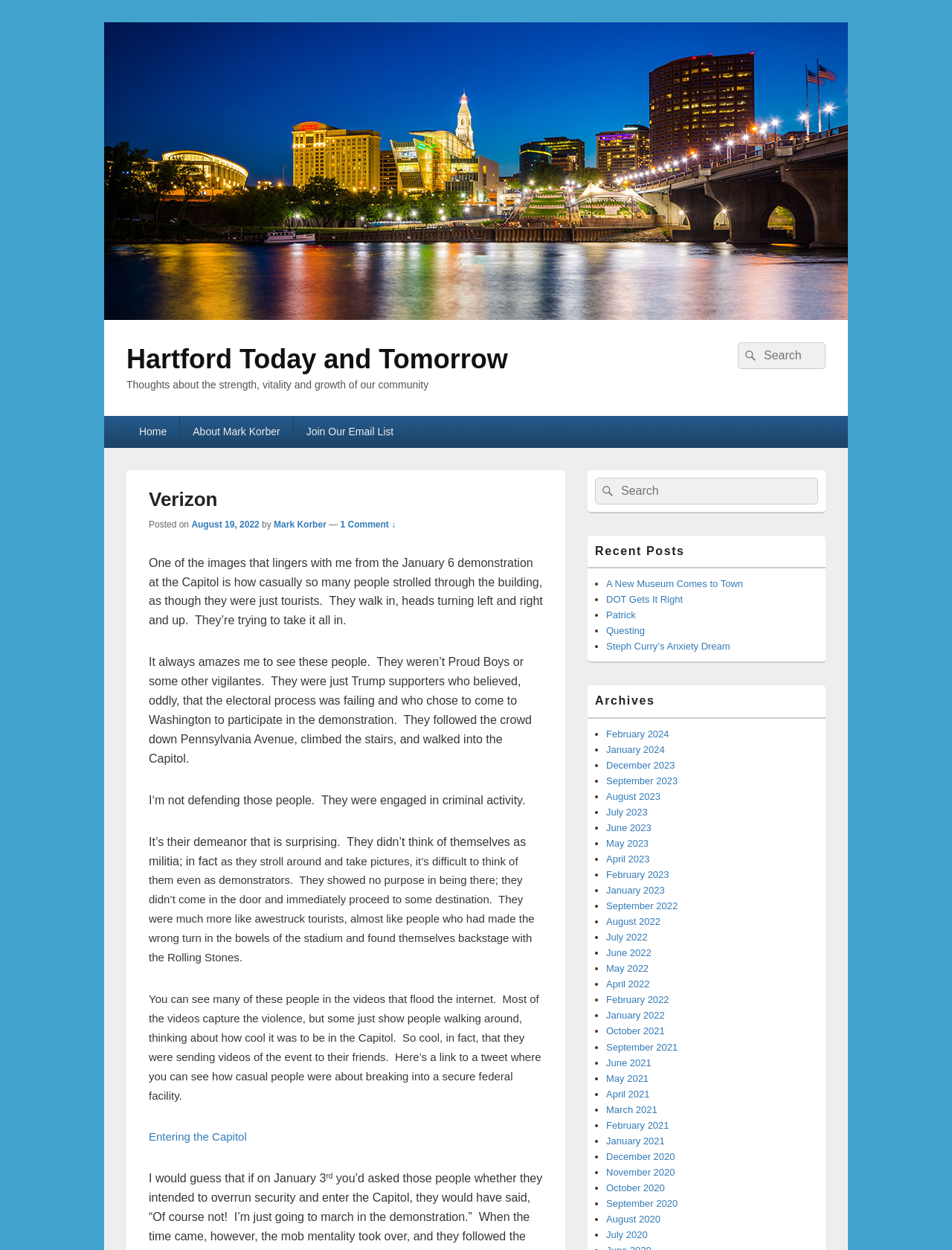What is the topic of the article?
Please give a detailed and elaborate explanation in response to the question.

The topic of the article can be inferred from the content of the webpage, which discusses the author's thoughts about the January 6 demonstration at the Capitol.